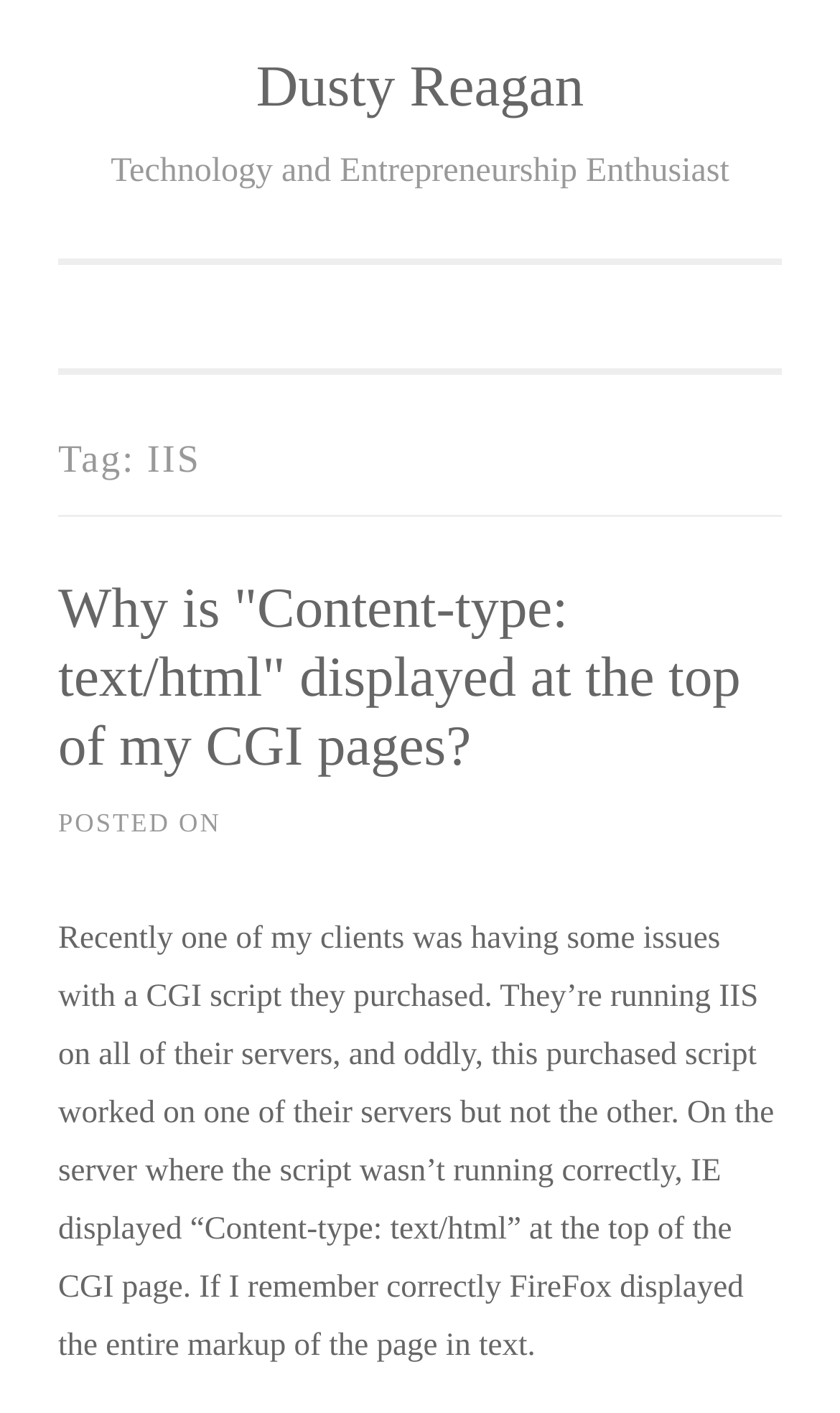Describe all visible elements and their arrangement on the webpage.

The webpage is about Dusty Reagan, a technology and entrepreneurship enthusiast. At the top-left corner, there is a "Skip to content" link. Below it, the title "Dusty Reagan" is displayed prominently, with a link to the same name. 

To the right of the title, a subtitle "Technology and Entrepreneurship Enthusiast" is shown. Below the subtitle, there is a section with a tag "IIS". Within this section, there is a heading "Why is 'Content-type: text/html' displayed at the top of my CGI pages?" with a link to the same question. 

Below the heading, there is a "POSTED ON" label, followed by a block of text that describes an issue with a CGI script on an IIS server. The text explains that the script worked on one server but not another, and how different browsers displayed the page differently.